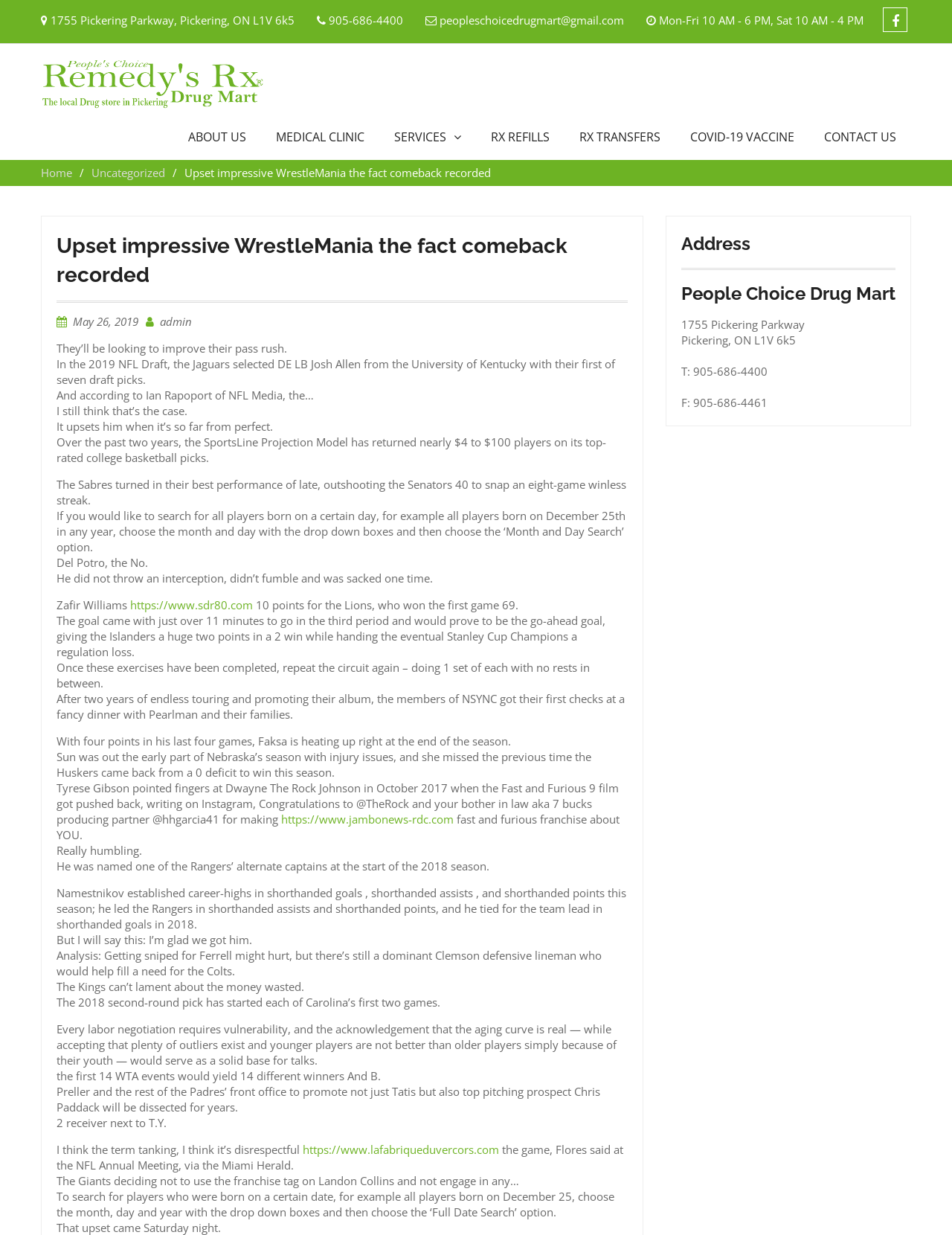Using the element description: "alt="People's Choice Drug Mart"", determine the bounding box coordinates for the specified UI element. The coordinates should be four float numbers between 0 and 1, [left, top, right, bottom].

[0.043, 0.048, 0.277, 0.091]